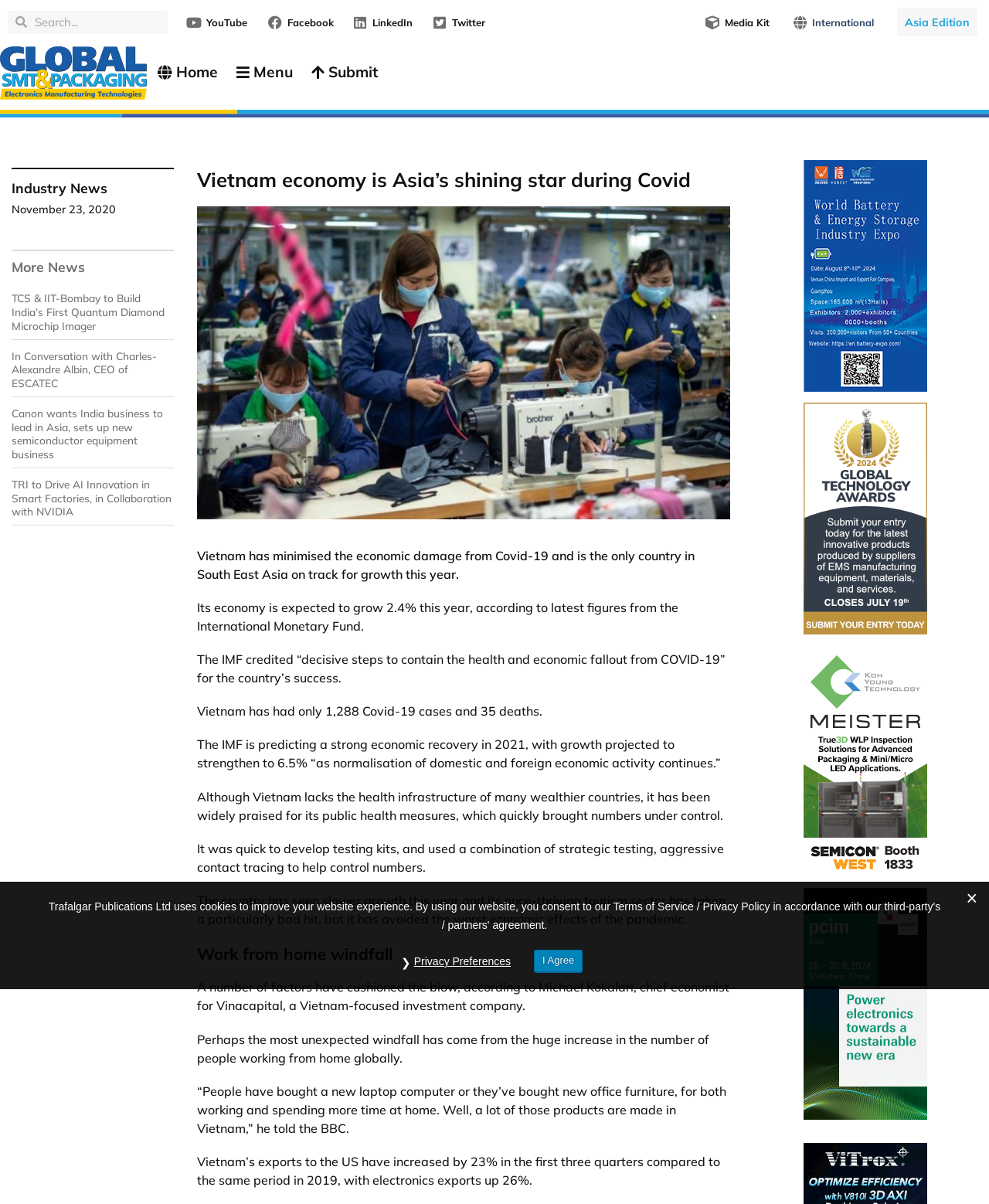Specify the bounding box coordinates for the region that must be clicked to perform the given instruction: "Learn about Vietnam economy".

[0.199, 0.139, 0.738, 0.159]